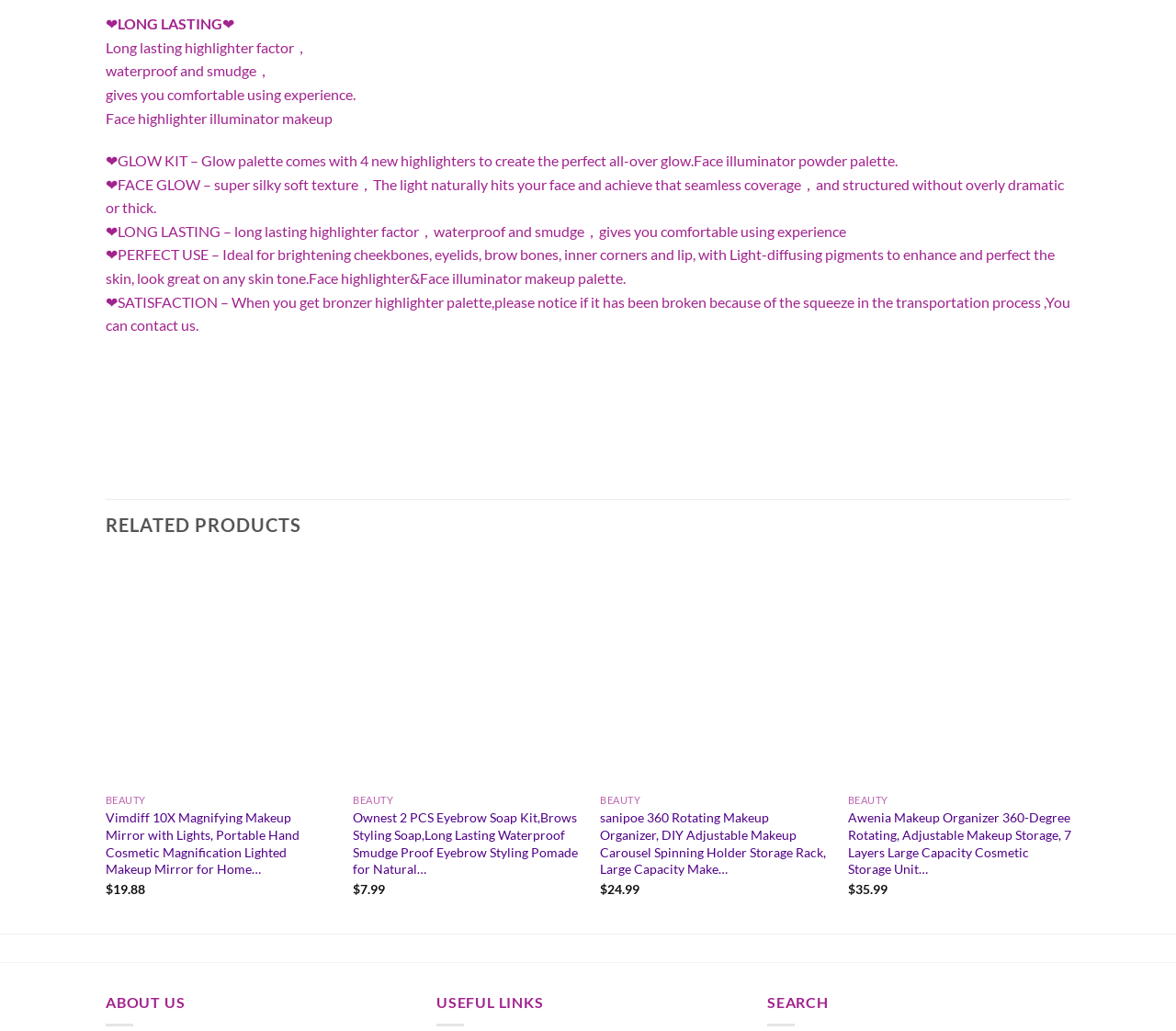Please determine the bounding box coordinates of the element to click in order to execute the following instruction: "Search for something". The coordinates should be four float numbers between 0 and 1, specified as [left, top, right, bottom].

[0.652, 0.963, 0.705, 0.98]